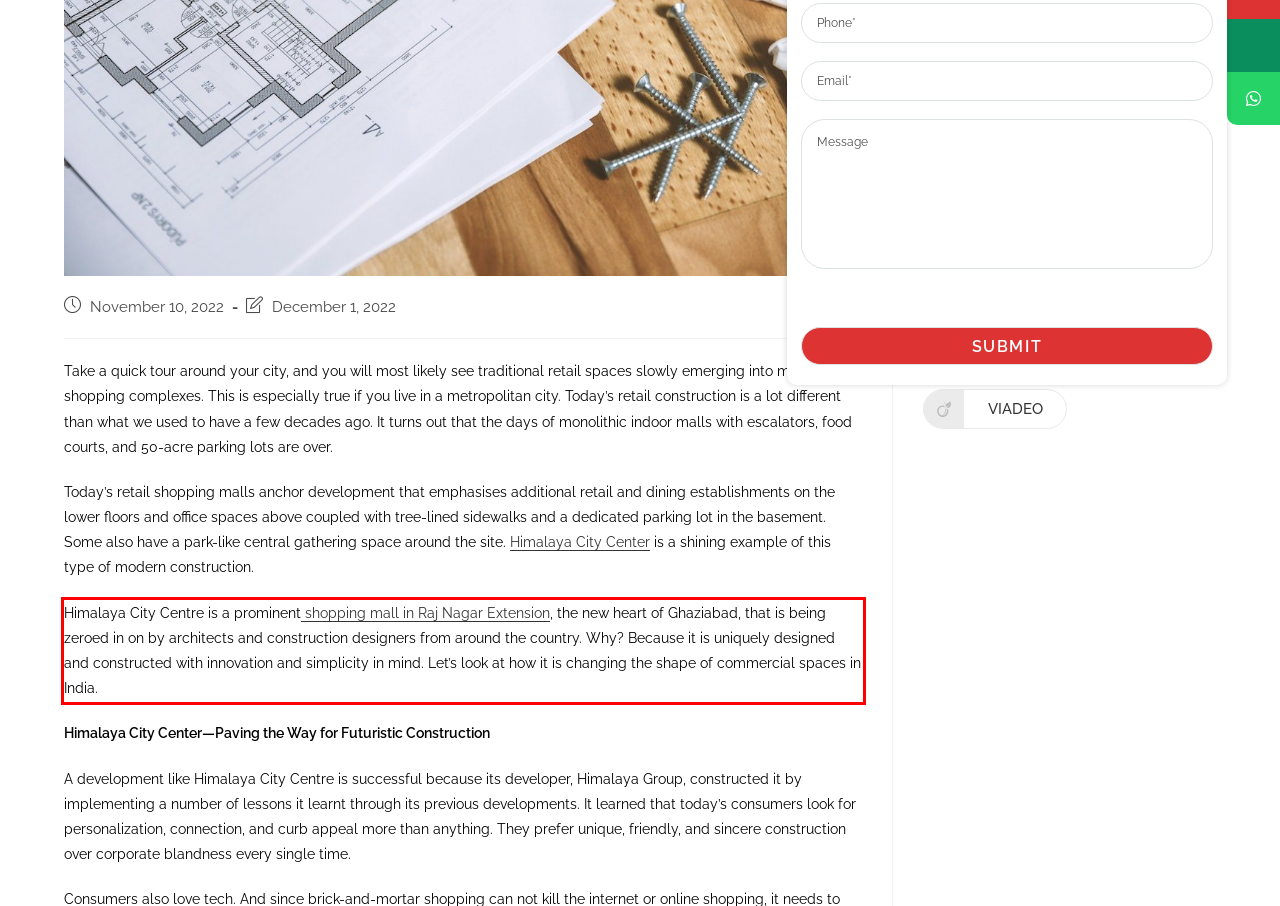Using the provided screenshot of a webpage, recognize and generate the text found within the red rectangle bounding box.

Himalaya City Centre is a prominent shopping mall in Raj Nagar Extension, the new heart of Ghaziabad, that is being zeroed in on by architects and construction designers from around the country. Why? Because it is uniquely designed and constructed with innovation and simplicity in mind. Let’s look at how it is changing the shape of commercial spaces in India.